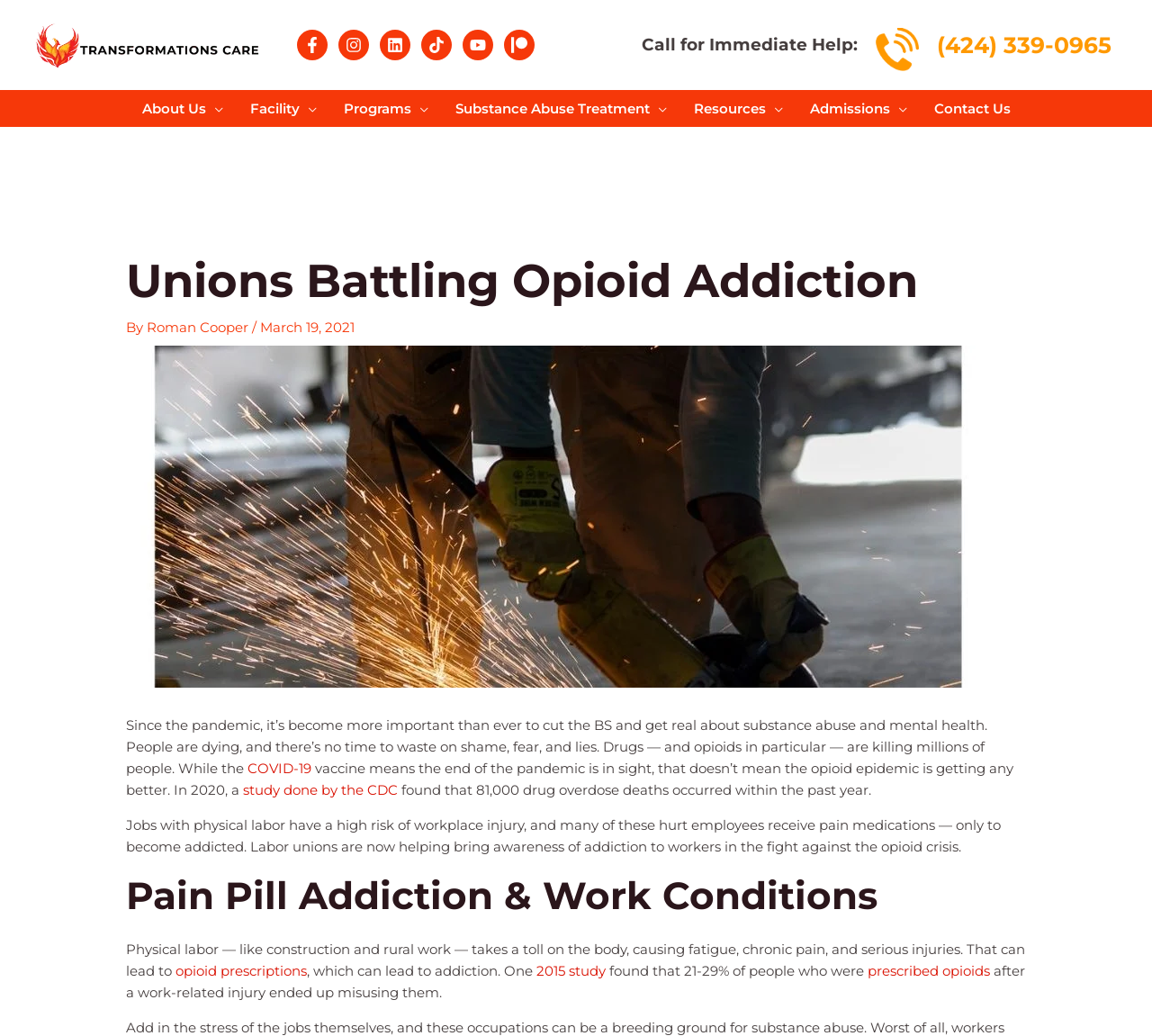Determine the bounding box coordinates of the UI element that matches the following description: "opioid prescriptions". The coordinates should be four float numbers between 0 and 1 in the format [left, top, right, bottom].

[0.152, 0.929, 0.266, 0.945]